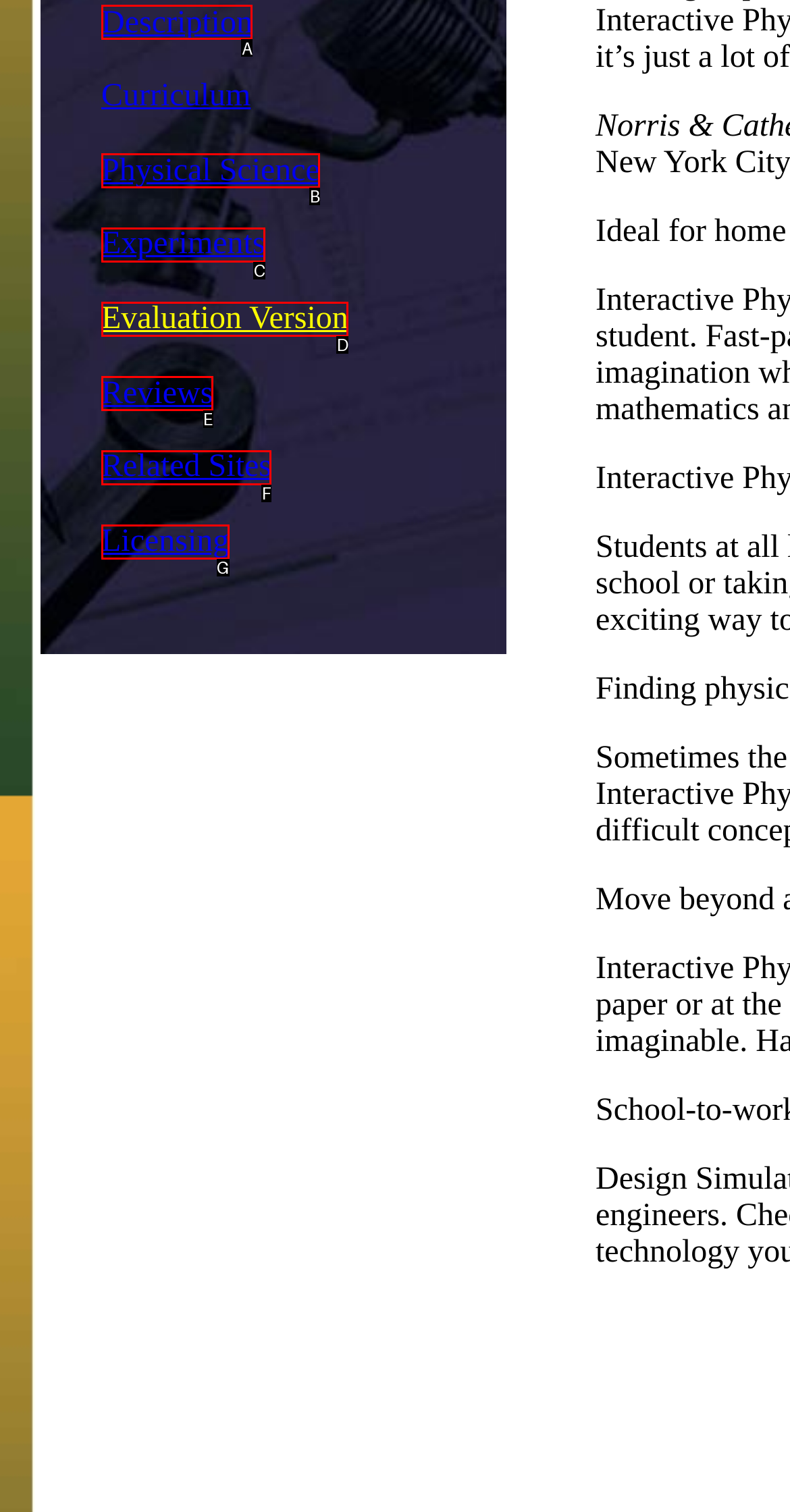Identify the option that corresponds to the description: Lexington, KY 40509​. Provide only the letter of the option directly.

None